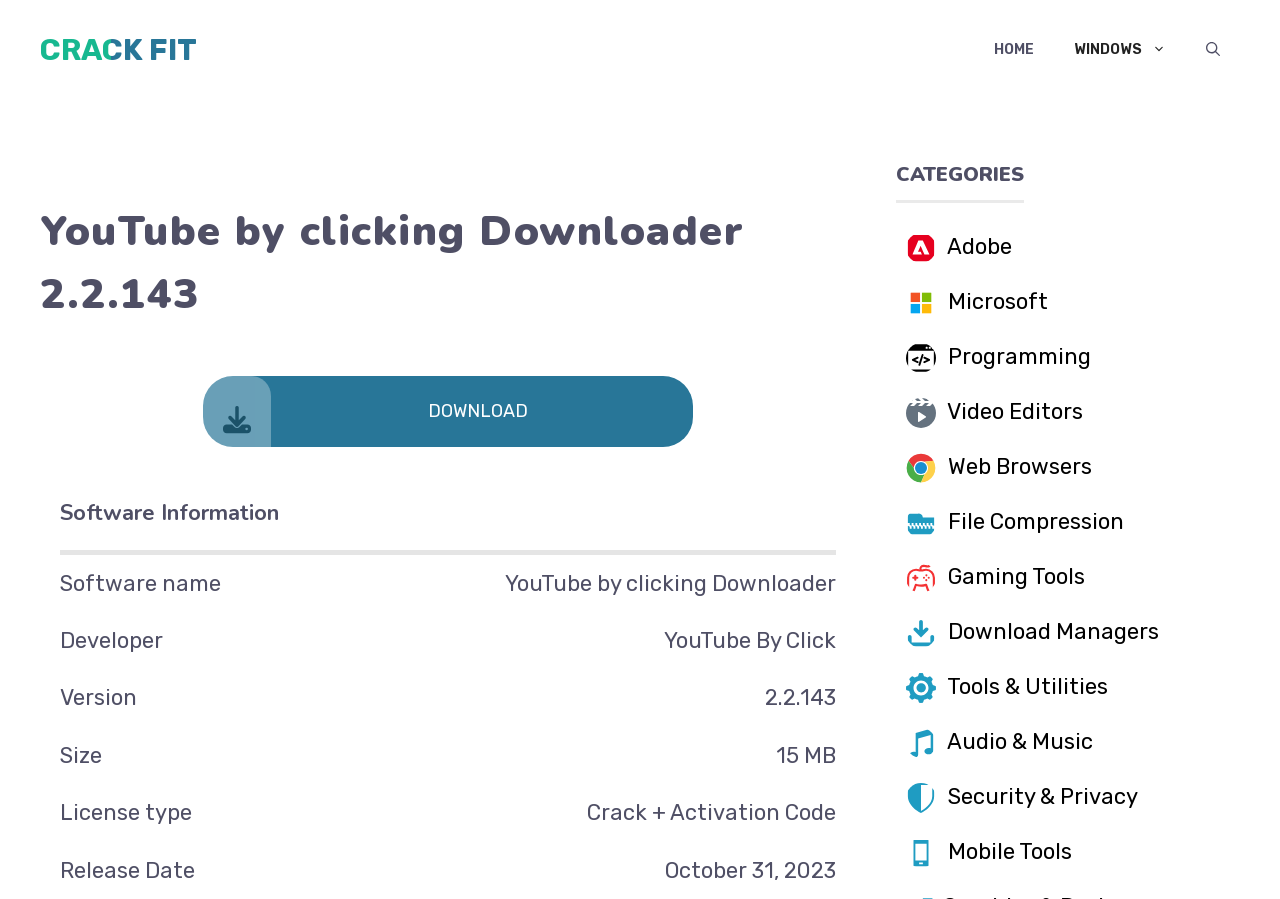Specify the bounding box coordinates of the area that needs to be clicked to achieve the following instruction: "View WINDOWS category".

[0.823, 0.022, 0.927, 0.089]